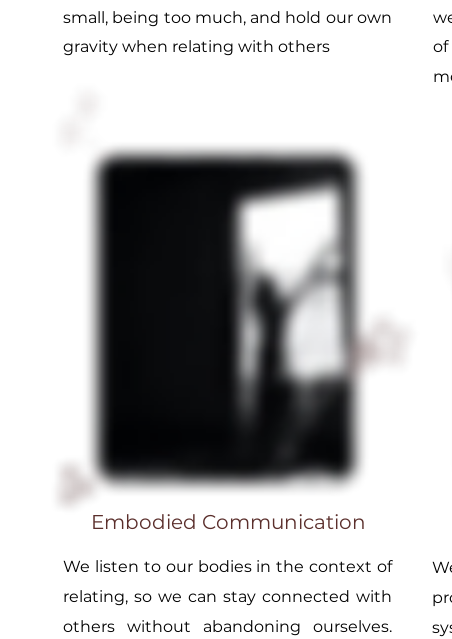Please provide a comprehensive answer to the question below using the information from the image: What is the ultimate goal of this practice?

The caption highlights that the practice of embodied communication fosters a nurturing space for growth and authenticity, indicating that the ultimate goal is to promote personal growth and genuine relationships.